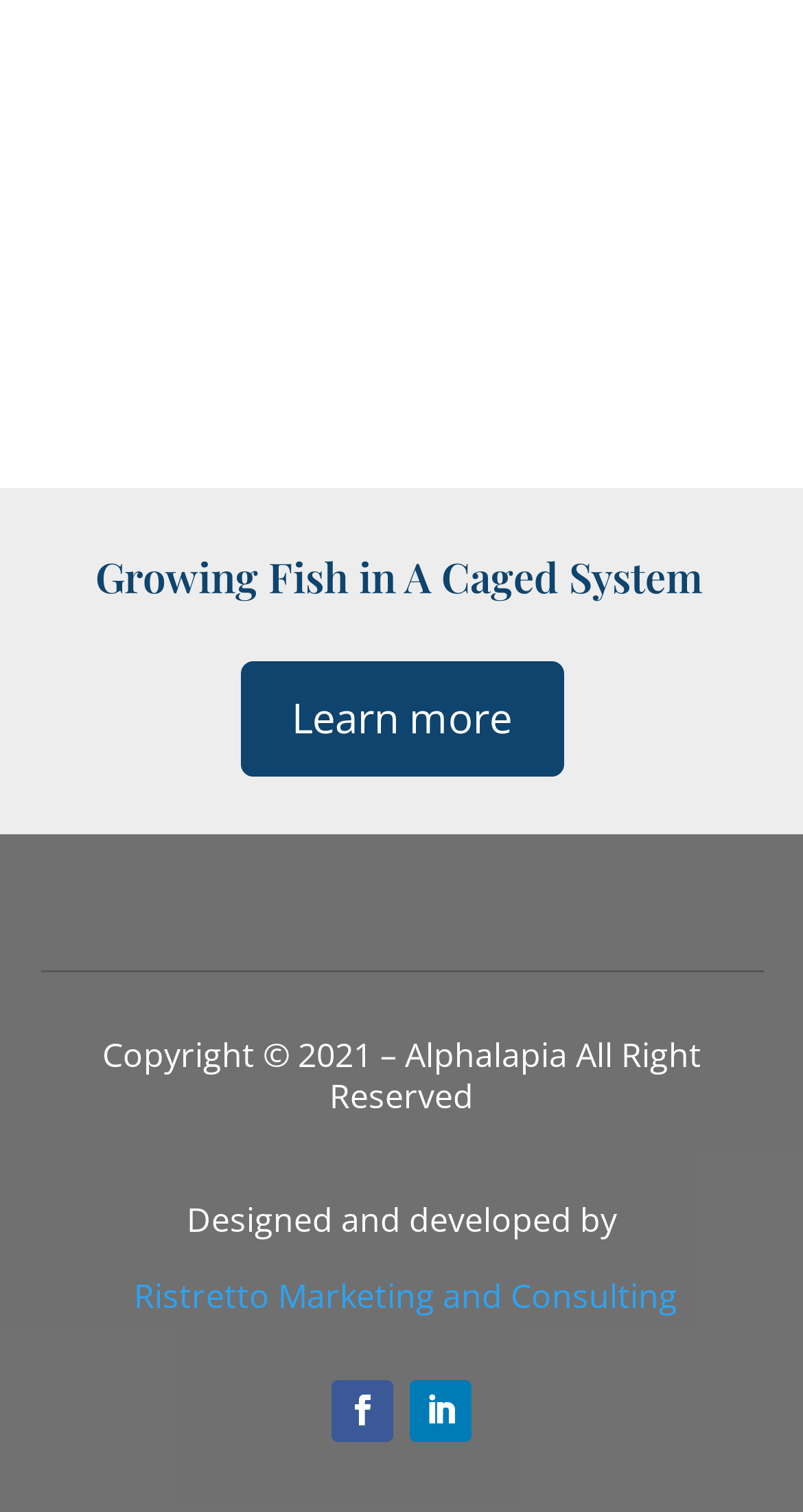Extract the bounding box coordinates for the UI element described as: "Follow".

[0.413, 0.912, 0.49, 0.953]